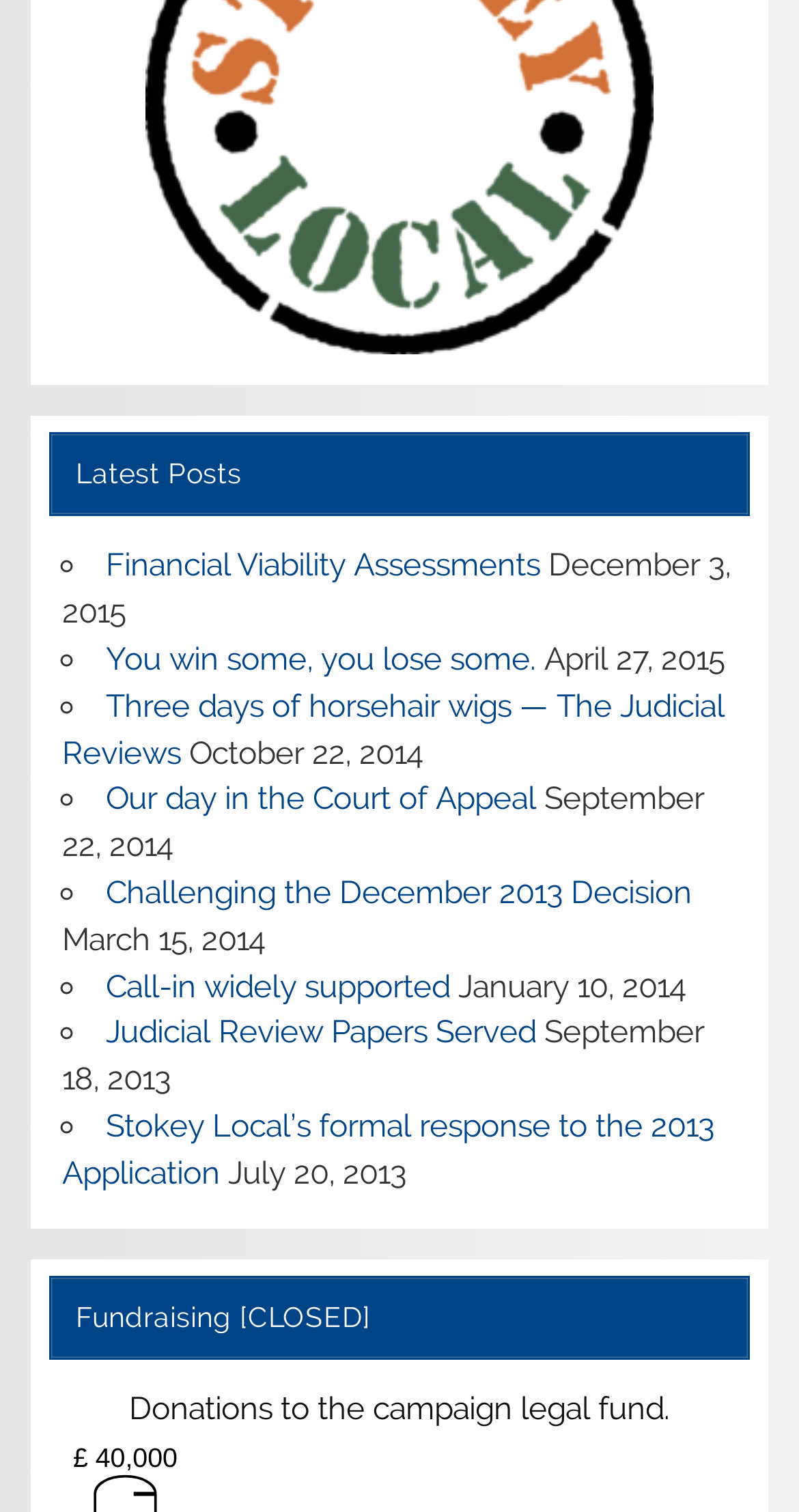Predict the bounding box coordinates for the UI element described as: "Financial Viability Assessments". The coordinates should be four float numbers between 0 and 1, presented as [left, top, right, bottom].

[0.132, 0.362, 0.676, 0.386]